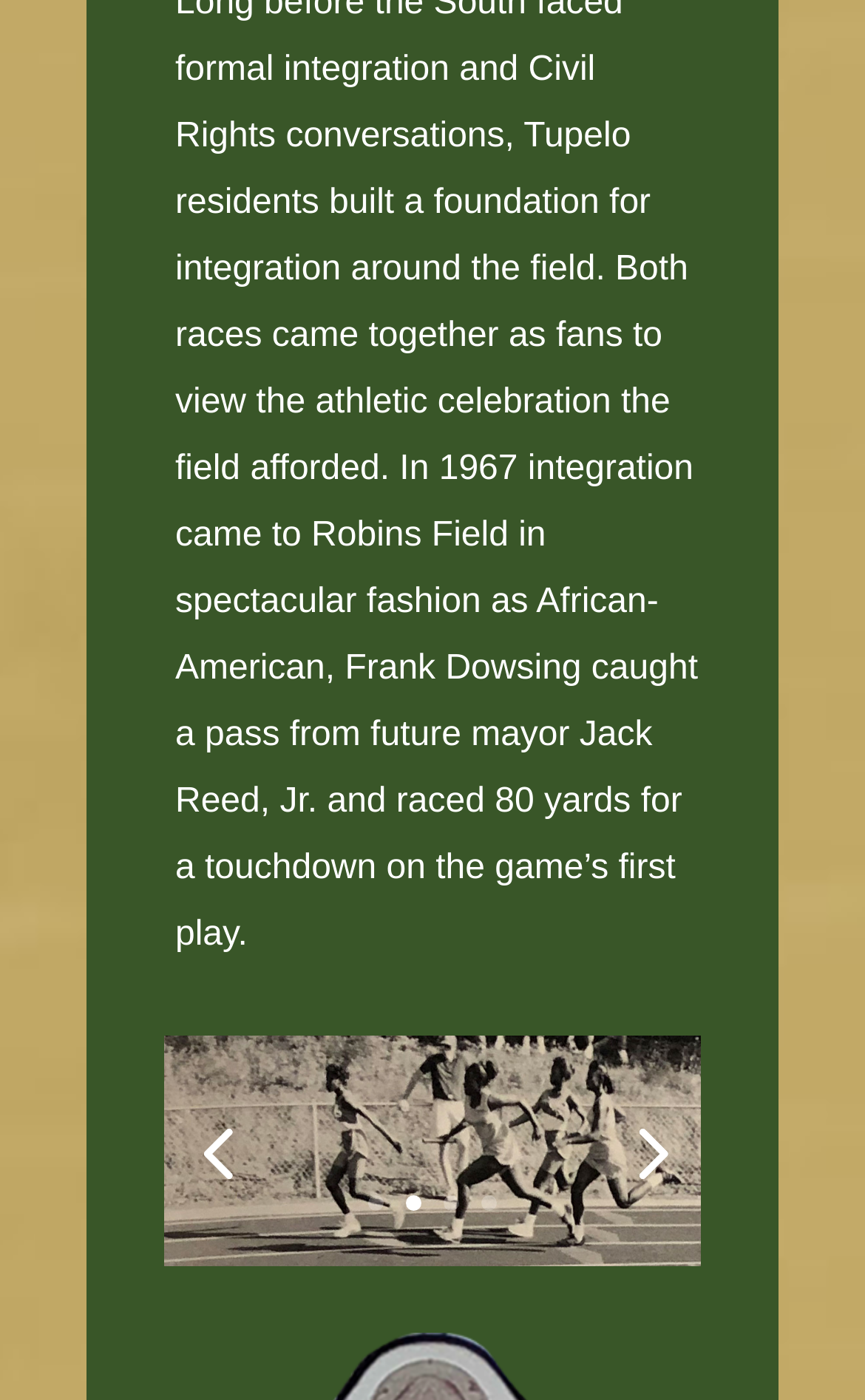For the following element description, predict the bounding box coordinates in the format (top-left x, top-left y, bottom-right x, bottom-right y). All values should be floating point numbers between 0 and 1. Description: 1

[0.426, 0.854, 0.444, 0.865]